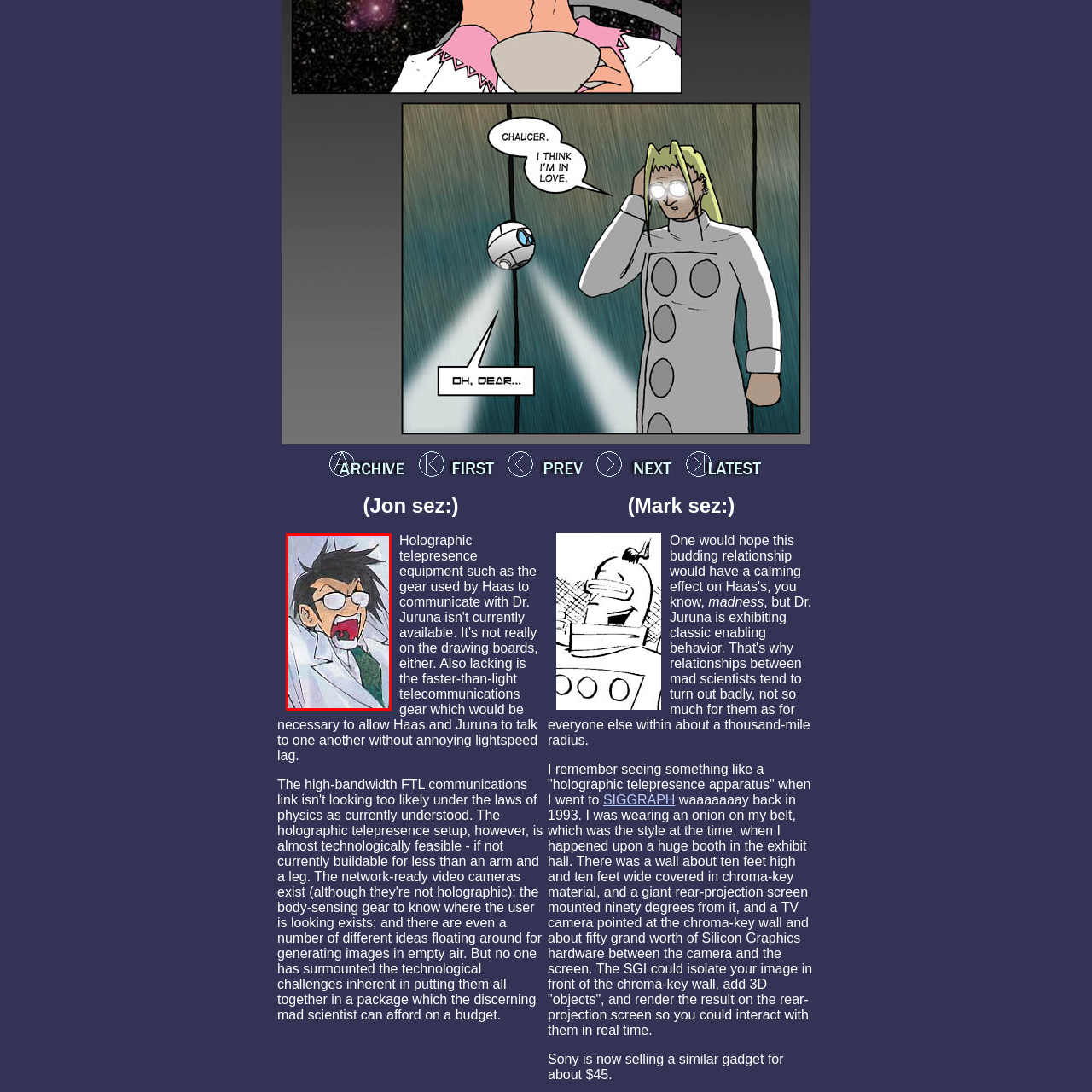What is the color of the character's hair?
Concentrate on the image bordered by the red bounding box and offer a comprehensive response based on the image details.

The character's hair is described as tousled black hair, which suggests a sense of dishevelment or unkemptness. This adds to the overall impression of the character as a mad scientist type.